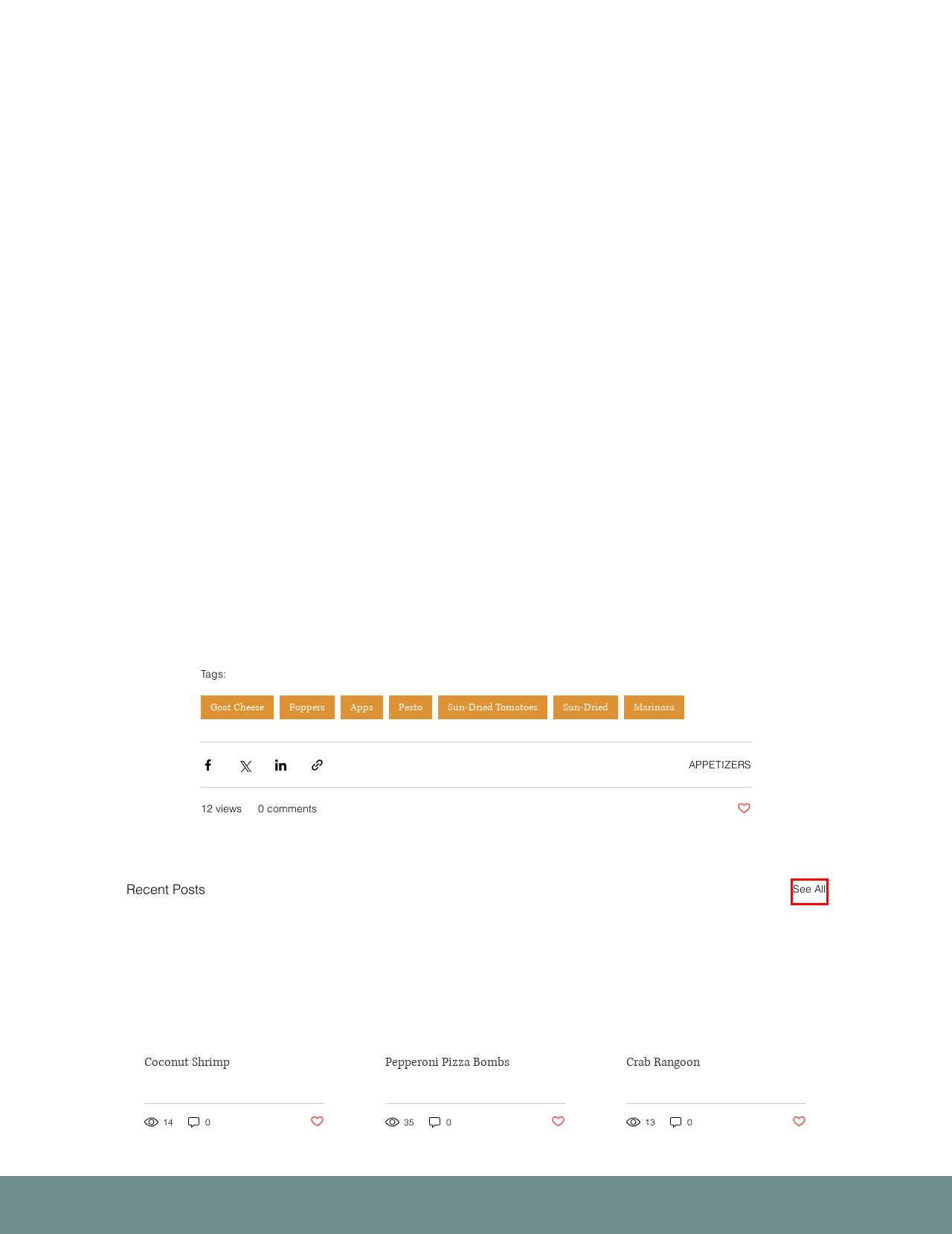Given a screenshot of a webpage with a red bounding box, please pick the webpage description that best fits the new webpage after clicking the element inside the bounding box. Here are the candidates:
A. Pepperoni Pizza Bombs
B. APPETIZERS
C. Poppers | Cook Good Look Good
D. Sun-Dried | Cook Good Look Good
E. BLOG | Cook Good Look Good
F. Coconut Shrimp
G. Apps | Cook Good Look Good
H. Pesto | Cook Good Look Good

E